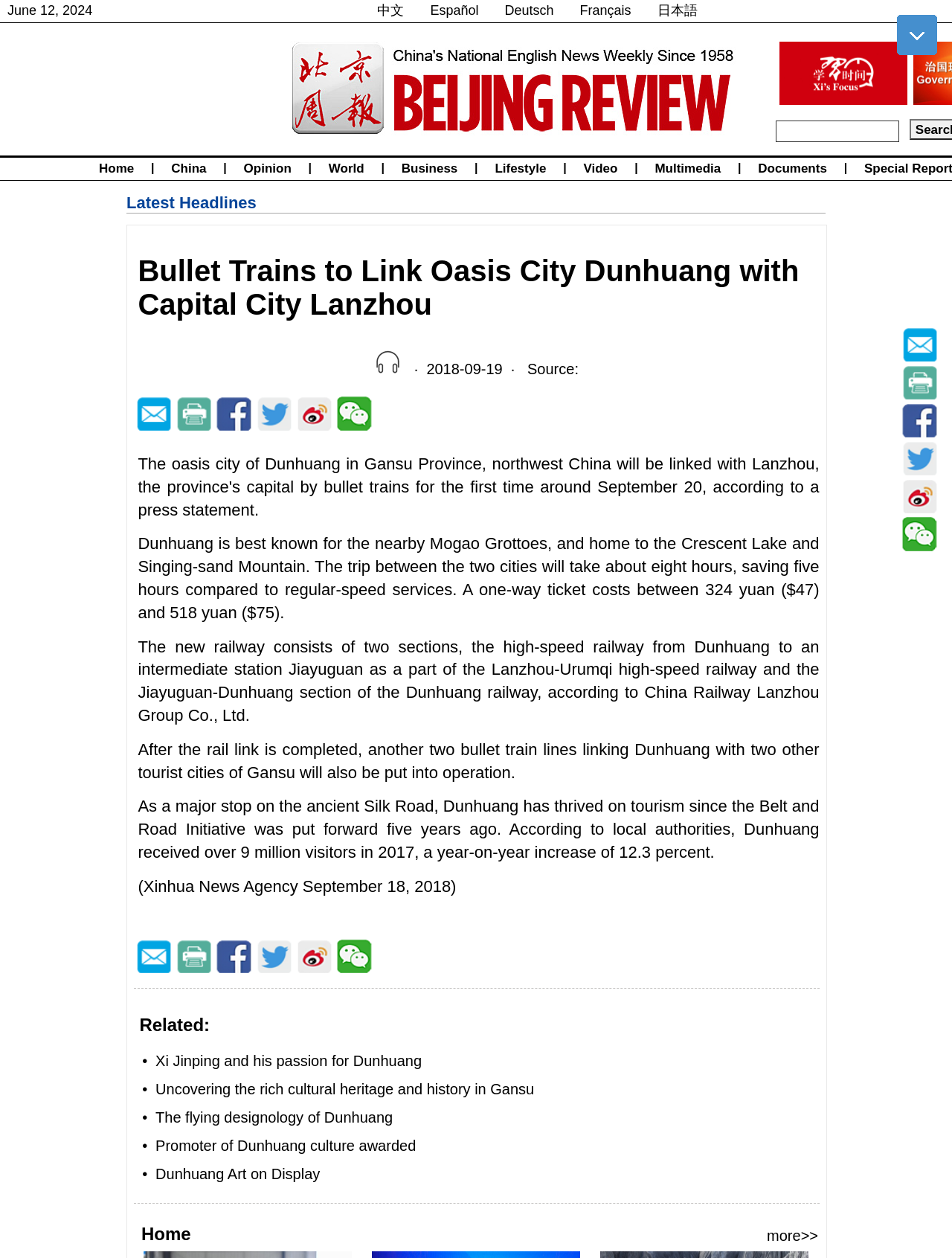Please determine the bounding box coordinates of the element to click in order to execute the following instruction: "Click the 'Related:' link". The coordinates should be four float numbers between 0 and 1, specified as [left, top, right, bottom].

[0.141, 0.786, 0.846, 0.832]